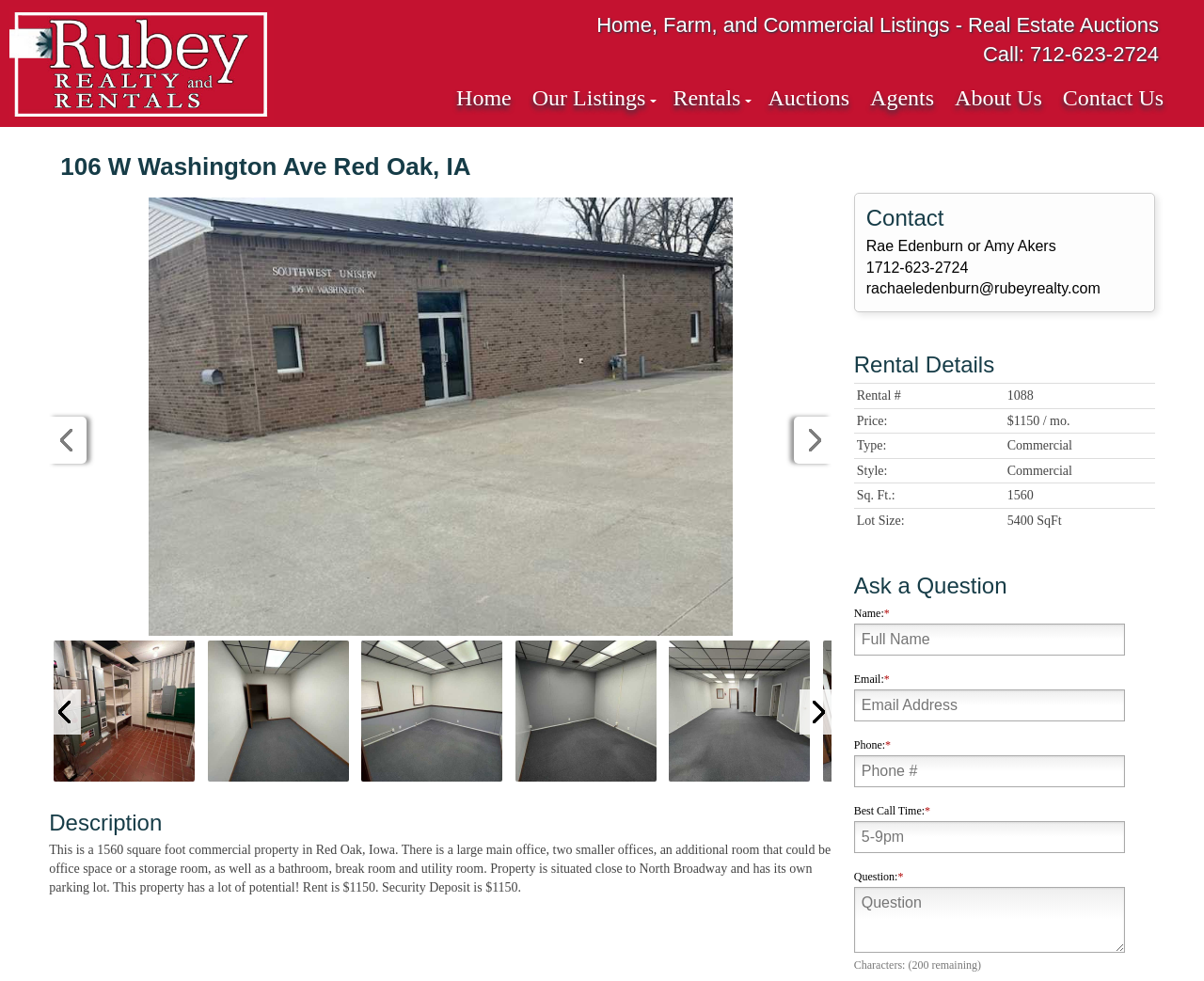Find the bounding box coordinates of the clickable area required to complete the following action: "Call the phone number".

[0.816, 0.043, 0.963, 0.067]